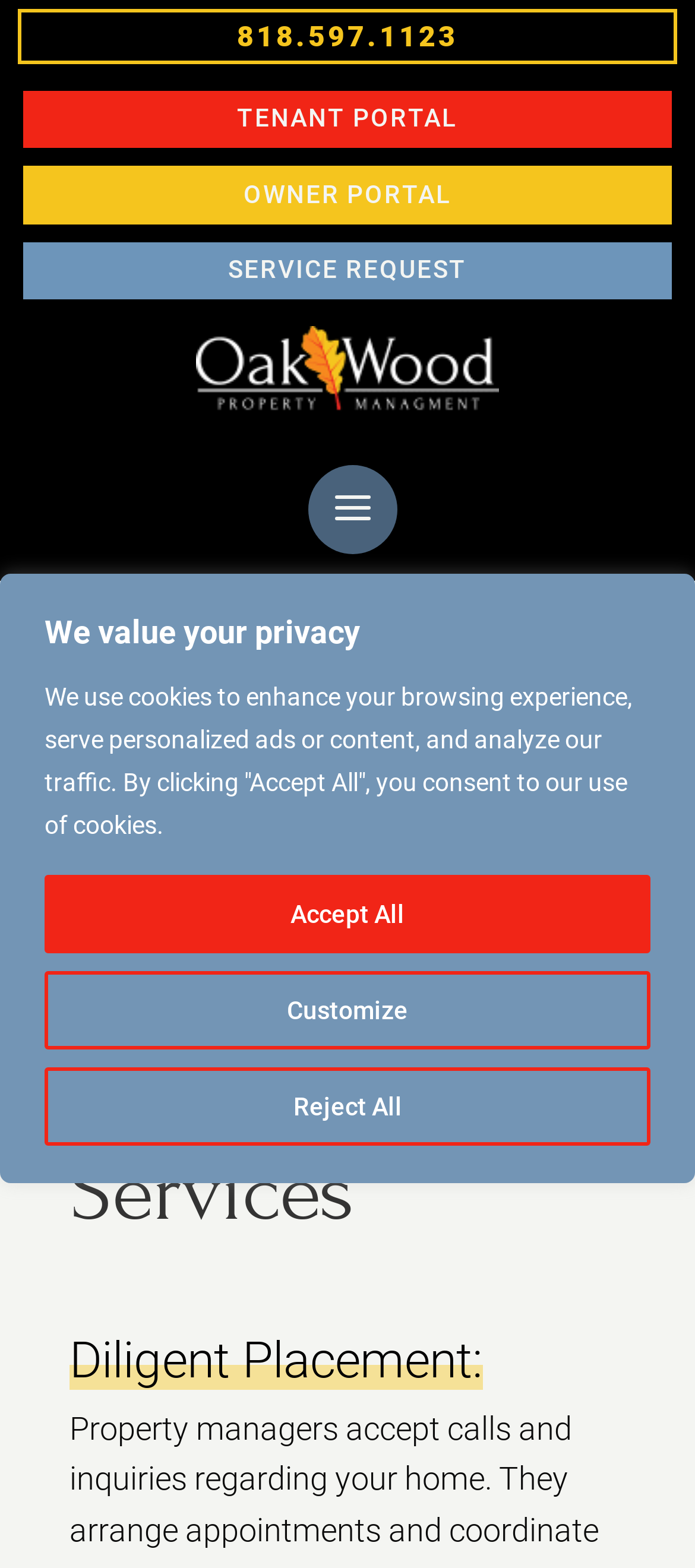Please identify the bounding box coordinates of the element's region that should be clicked to execute the following instruction: "Call the phone number". The bounding box coordinates must be four float numbers between 0 and 1, i.e., [left, top, right, bottom].

[0.025, 0.006, 0.975, 0.041]